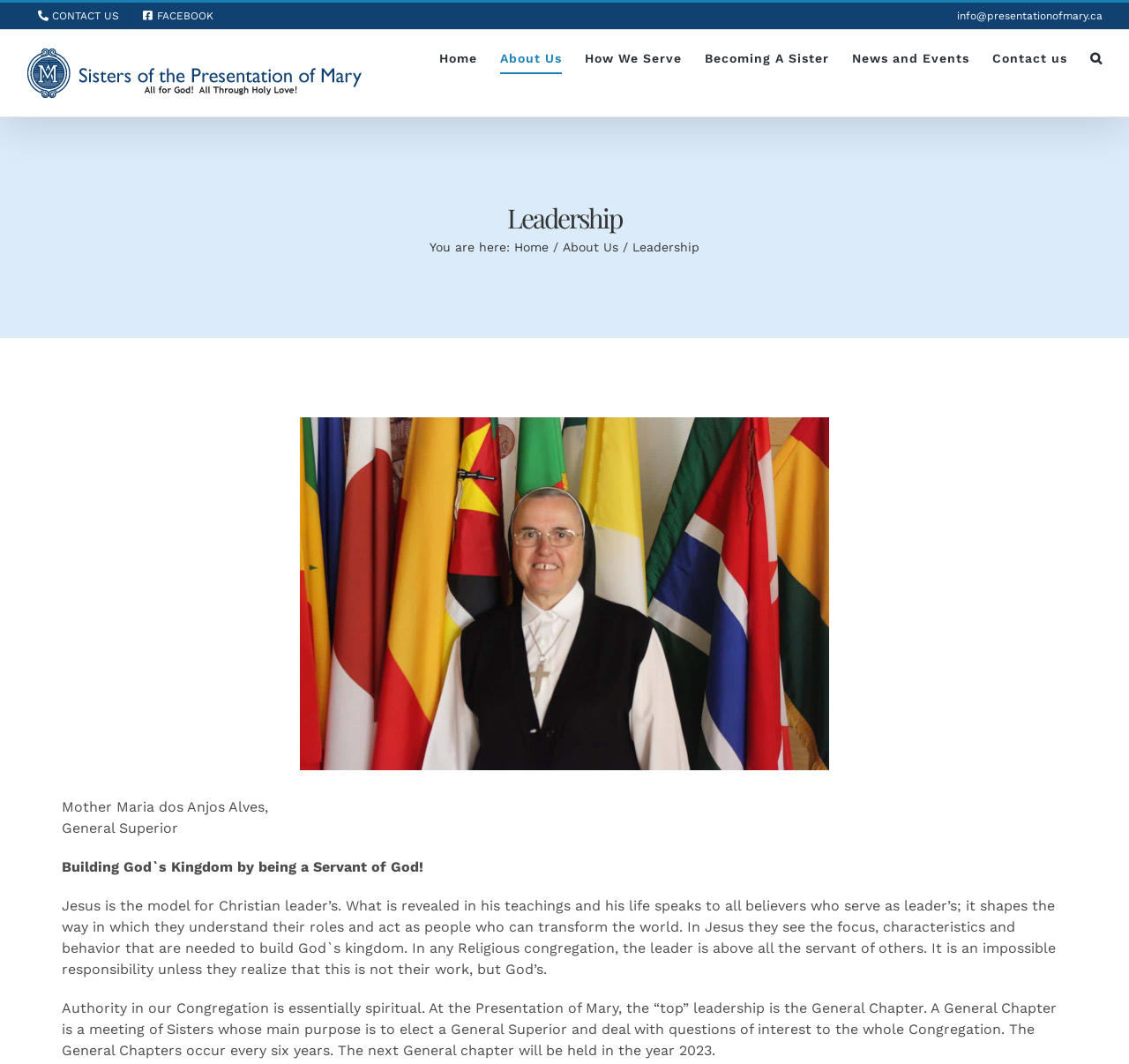What is the name of the General Superior?
Based on the screenshot, respond with a single word or phrase.

Mother Maria dos Anjos Alves